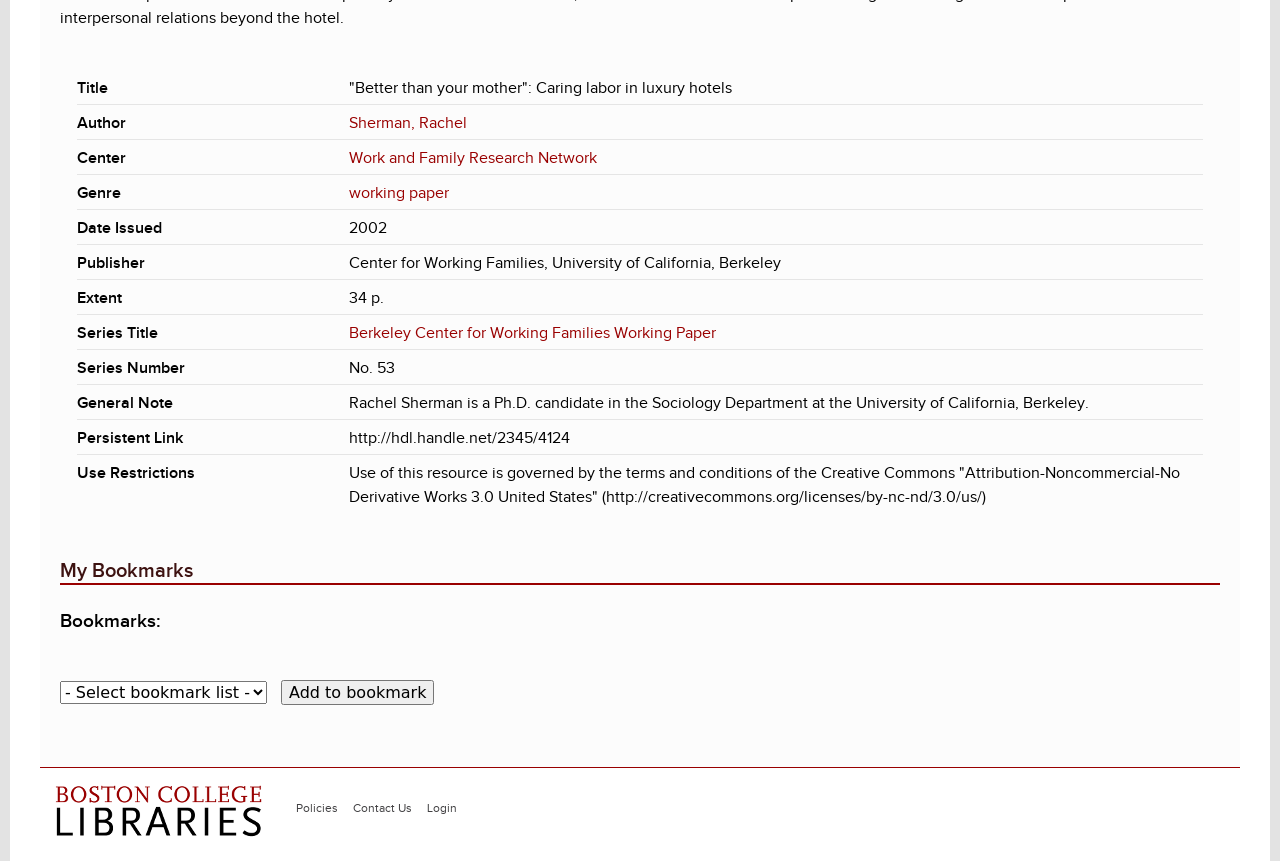Could you specify the bounding box coordinates for the clickable section to complete the following instruction: "Login to the system"?

[0.334, 0.93, 0.357, 0.946]